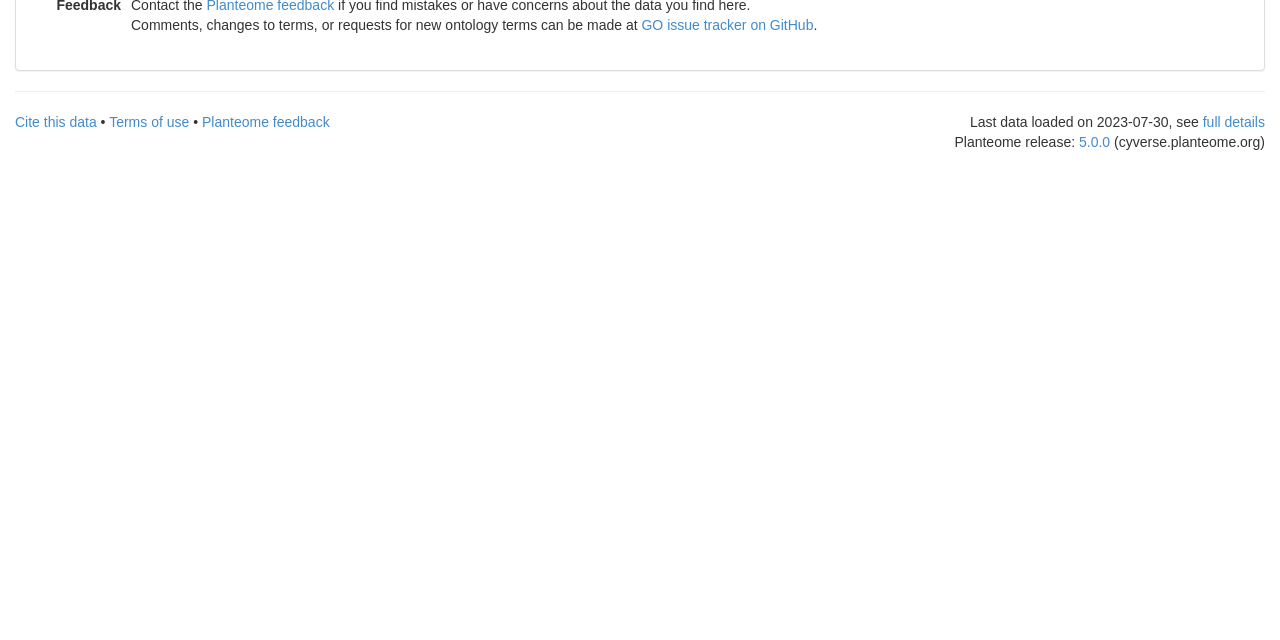Please provide the bounding box coordinates in the format (top-left x, top-left y, bottom-right x, bottom-right y). Remember, all values are floating point numbers between 0 and 1. What is the bounding box coordinate of the region described as: full details

[0.94, 0.178, 0.988, 0.203]